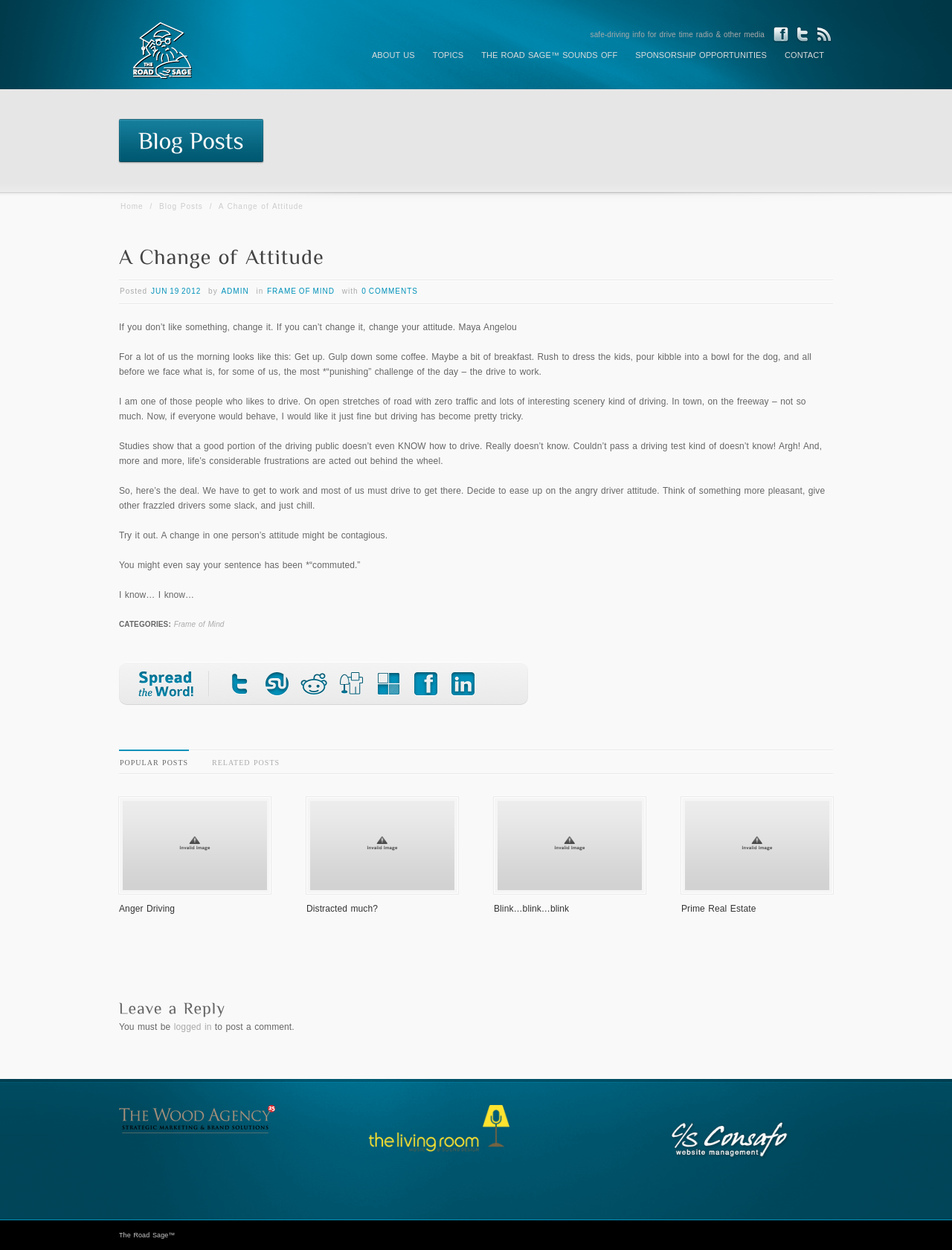How many social media platforms are available for sharing?
From the details in the image, provide a complete and detailed answer to the question.

The question asks for the number of social media platforms available for sharing. By examining the links under the 'Share this:' heading, we can count the number of social media platforms, which are Twitter, StumbleUpon, Reddit, Digg, del.icio.us, Facebook, and LinkedIn. Therefore, the answer is 7.